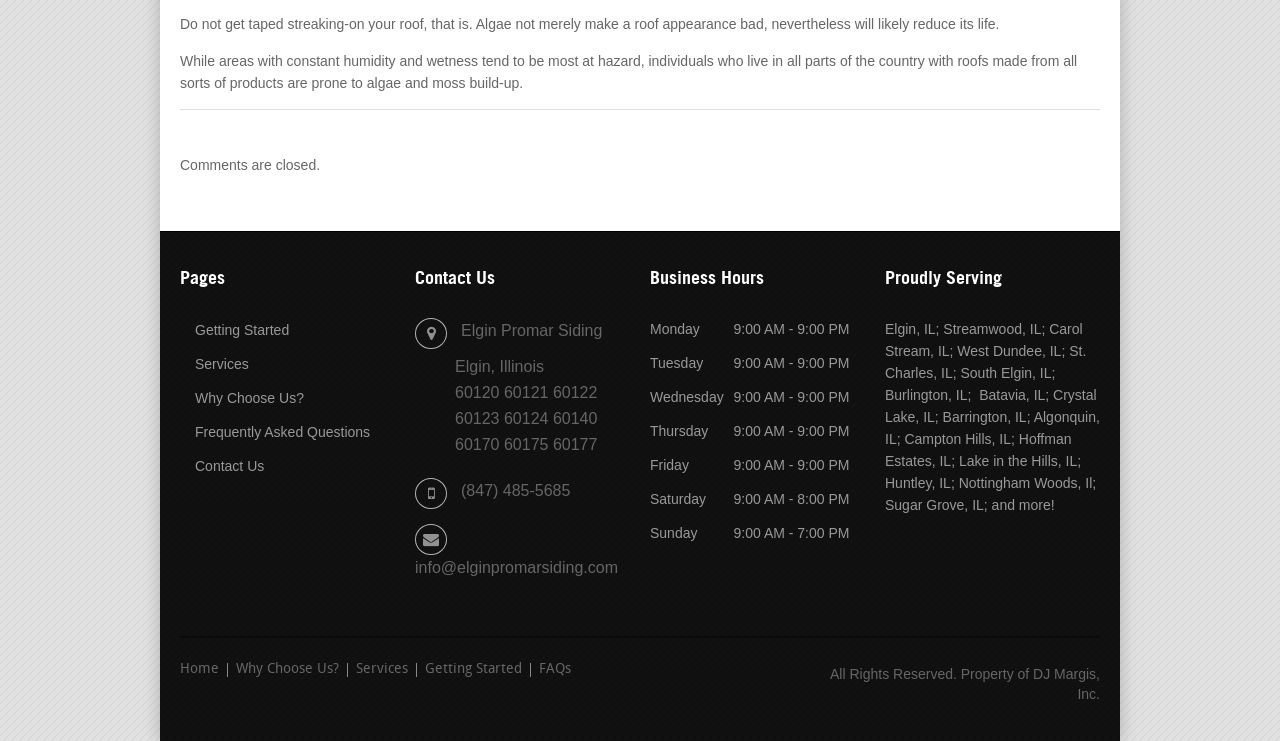Specify the bounding box coordinates (top-left x, top-left y, bottom-right x, bottom-right y) of the UI element in the screenshot that matches this description: Contact Us

[0.141, 0.618, 0.206, 0.64]